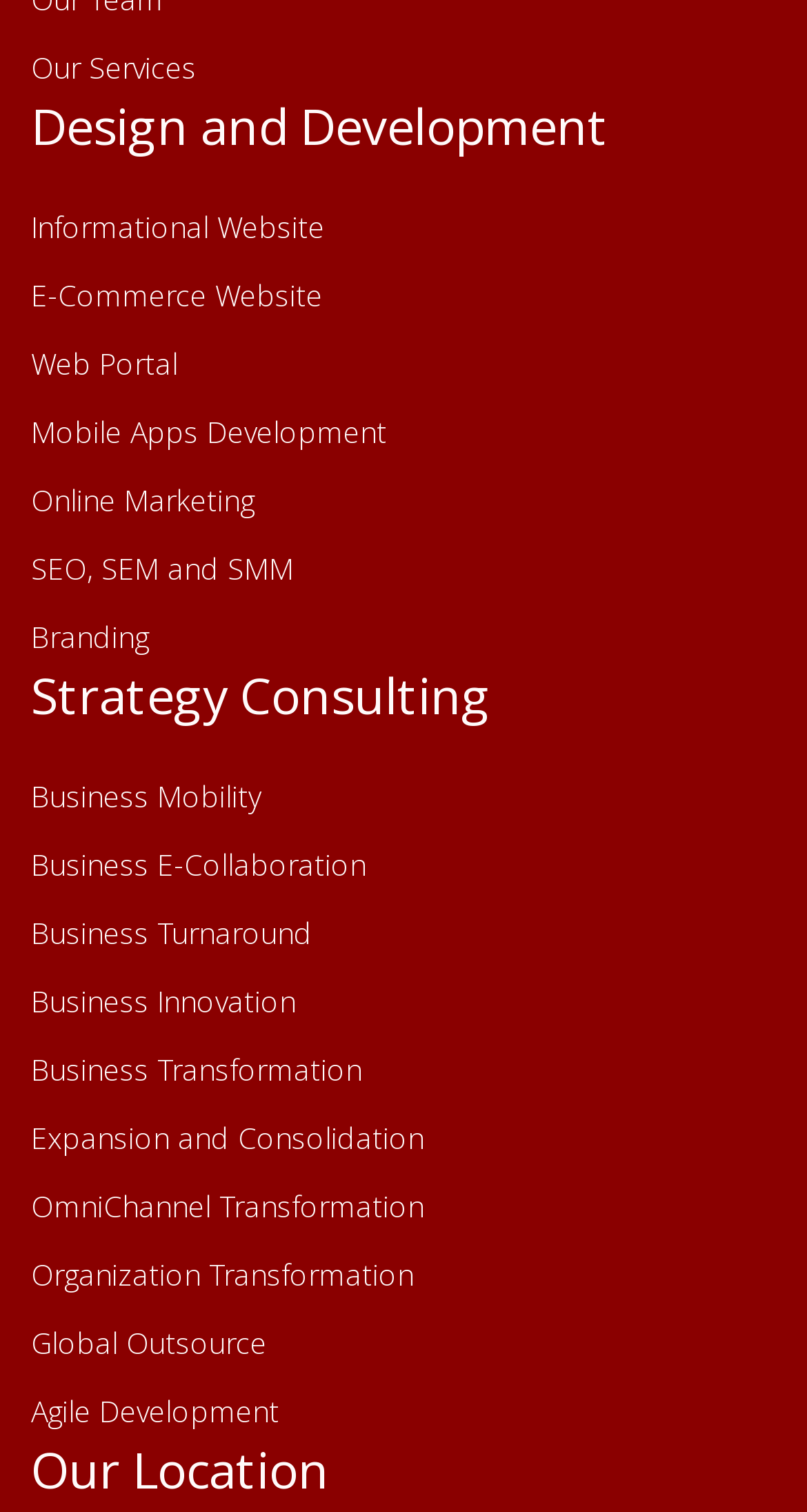Respond with a single word or short phrase to the following question: 
How many services are listed under 'Strategy Consulting'?

9